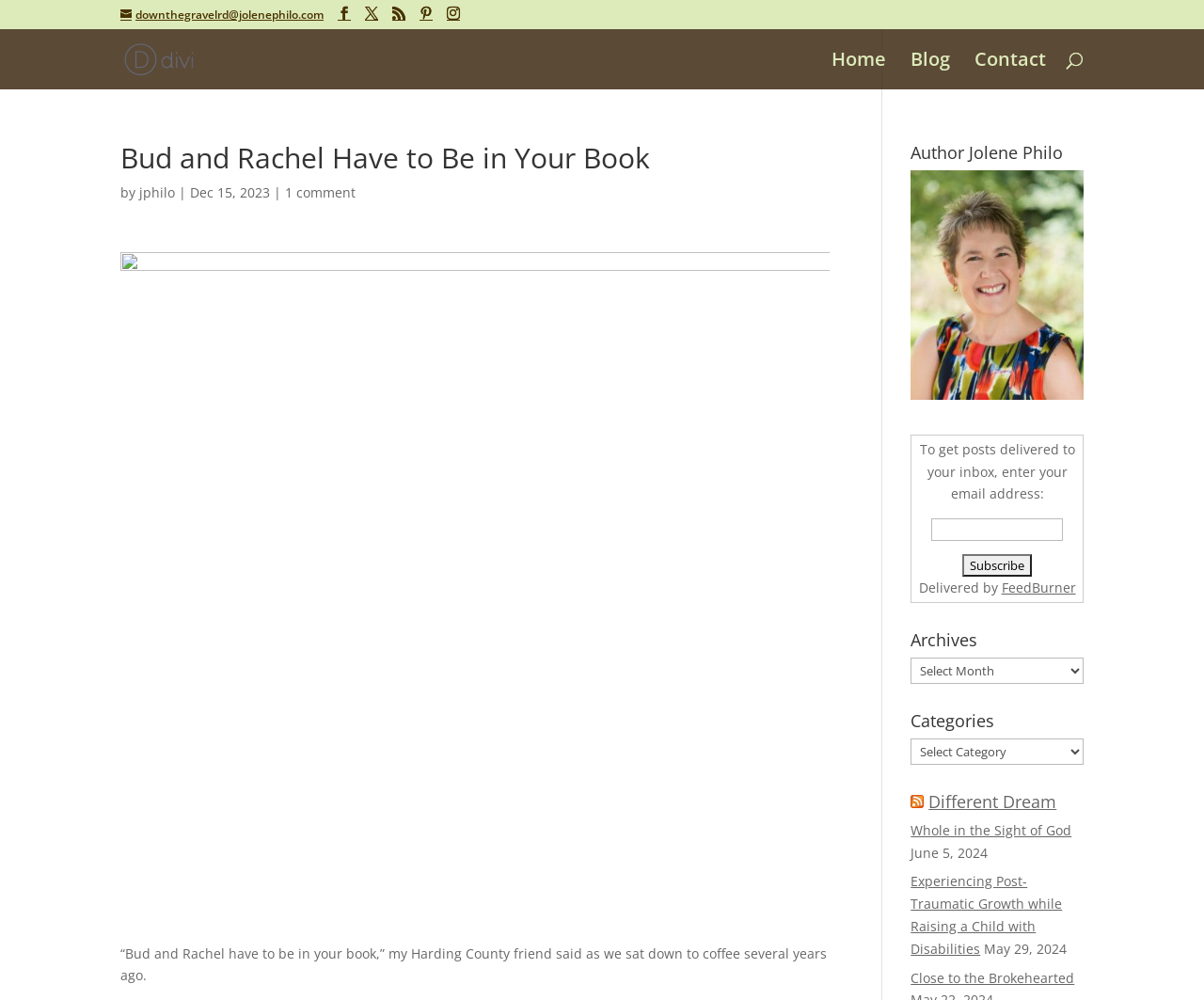Please identify the coordinates of the bounding box for the clickable region that will accomplish this instruction: "View the archives".

[0.756, 0.657, 0.9, 0.684]